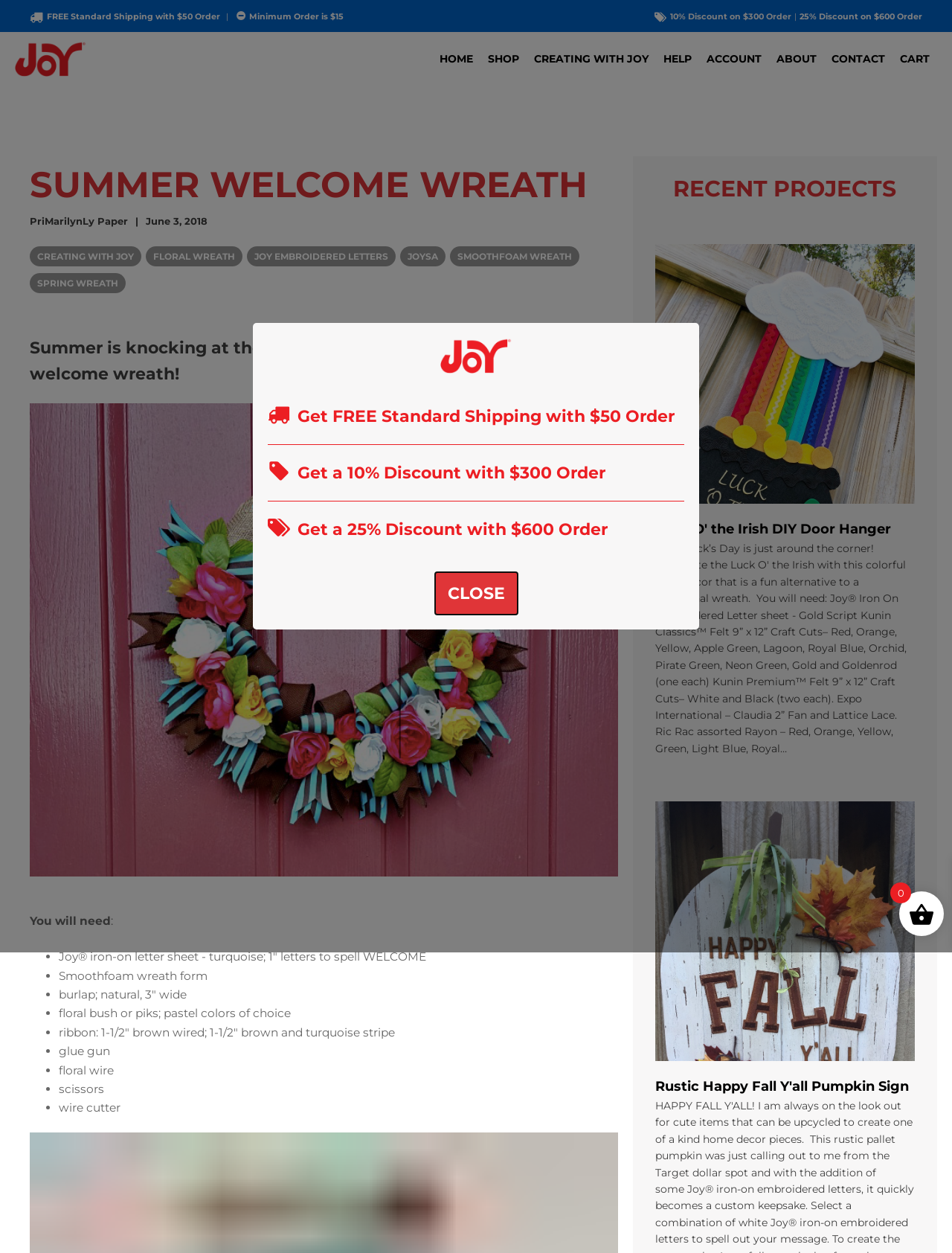Please find the bounding box coordinates of the section that needs to be clicked to achieve this instruction: "View the 'SUMMER WELCOME WREATH' heading".

[0.031, 0.125, 0.617, 0.17]